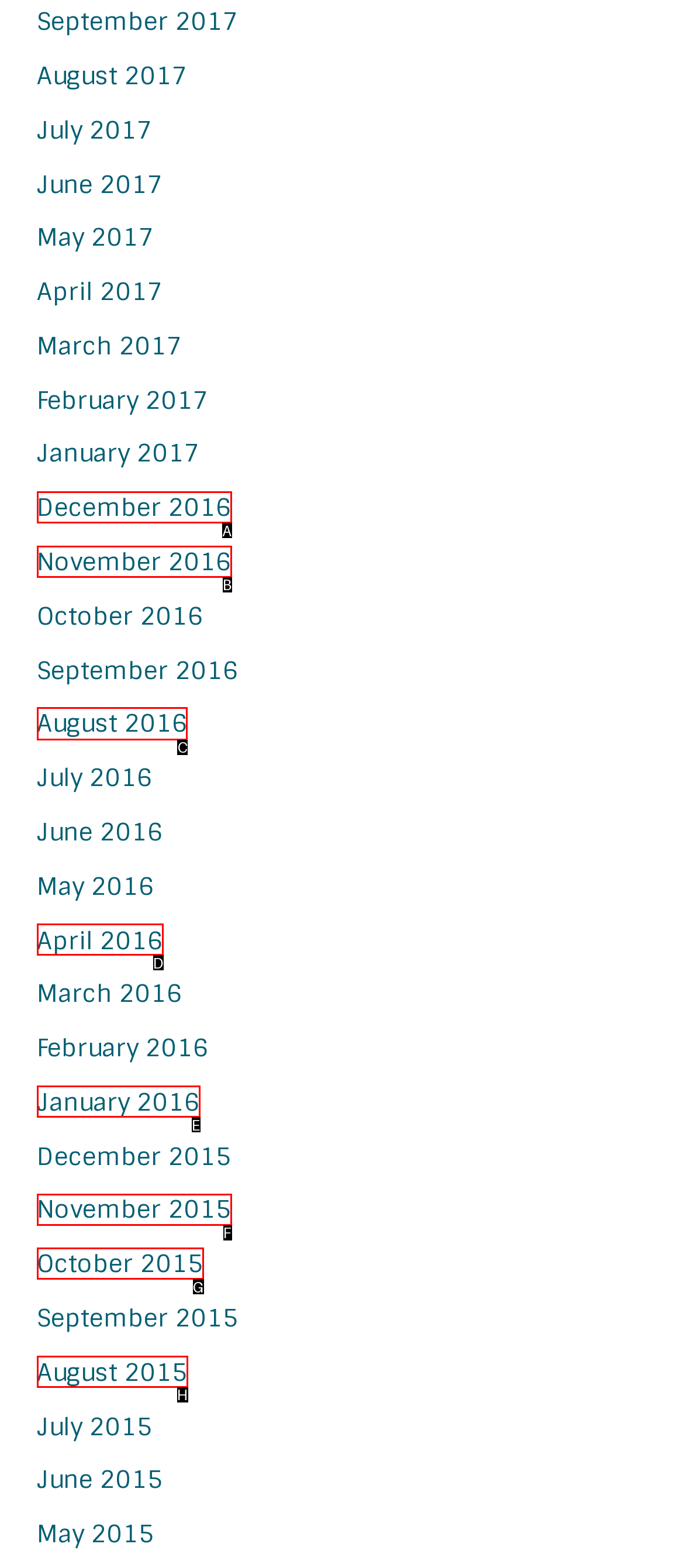Choose the correct UI element to click for this task: view August 2016 Answer using the letter from the given choices.

C